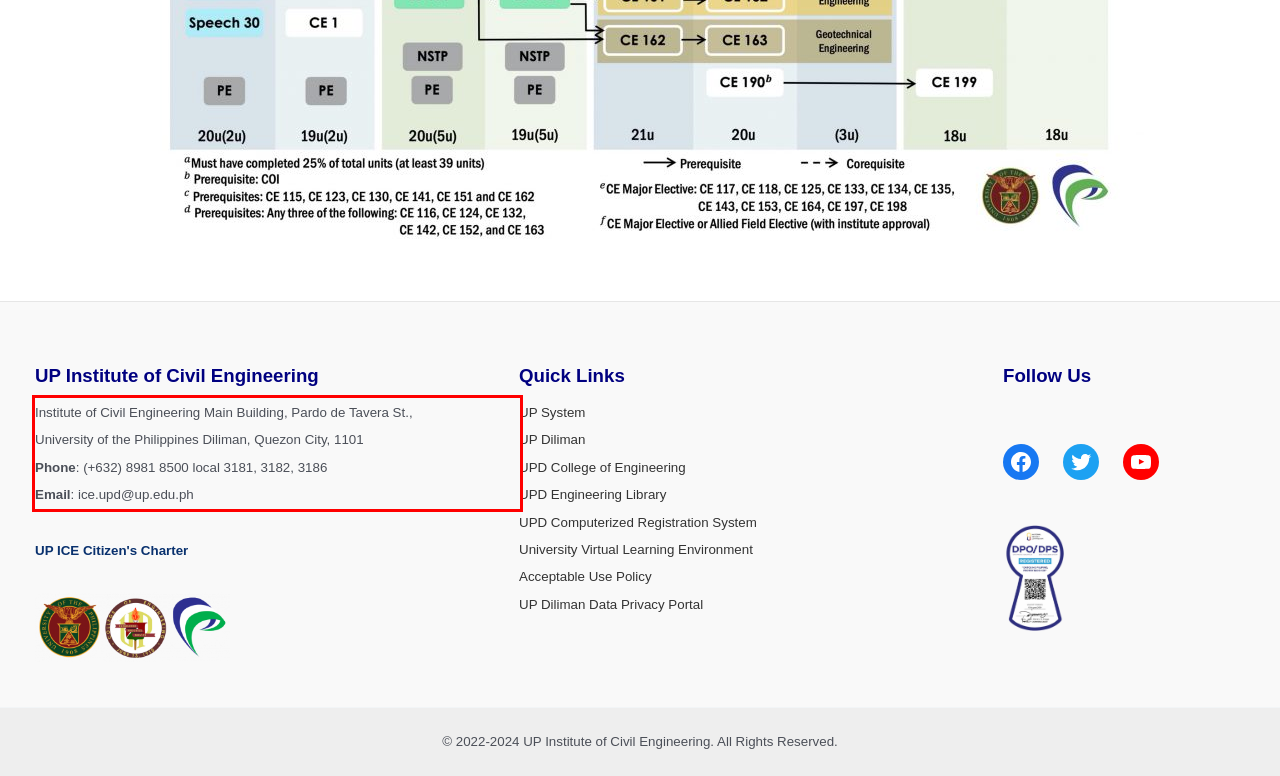In the screenshot of the webpage, find the red bounding box and perform OCR to obtain the text content restricted within this red bounding box.

Institute of Civil Engineering Main Building, Pardo de Tavera St., University of the Philippines Diliman, Quezon City, 1101 Phone: (+632) 8981 8500 local 3181, 3182, 3186 Email: ice.upd@up.edu.ph